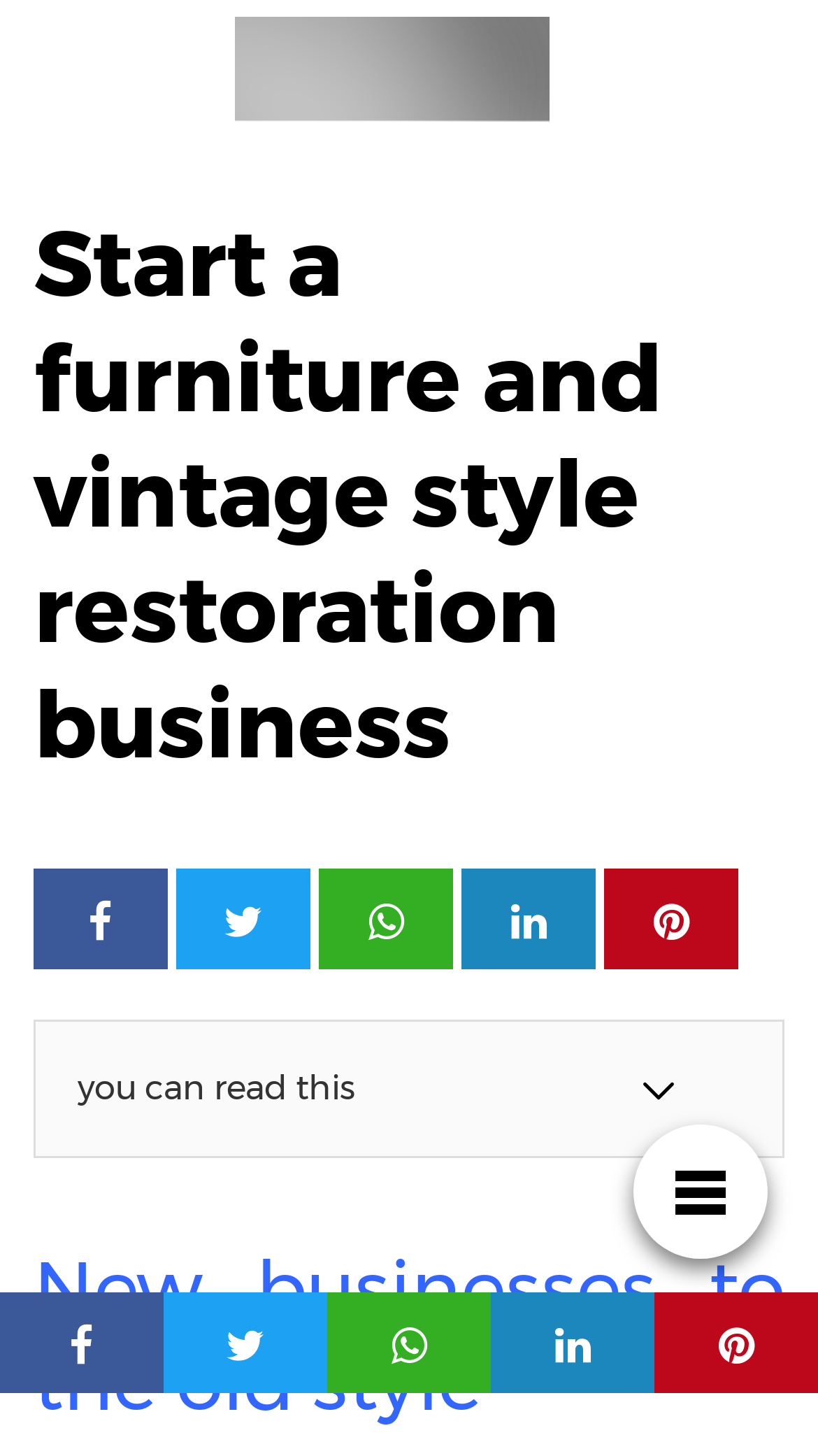Show the bounding box coordinates for the HTML element as described: "alt="logo"".

[0.041, 0.012, 0.918, 0.084]